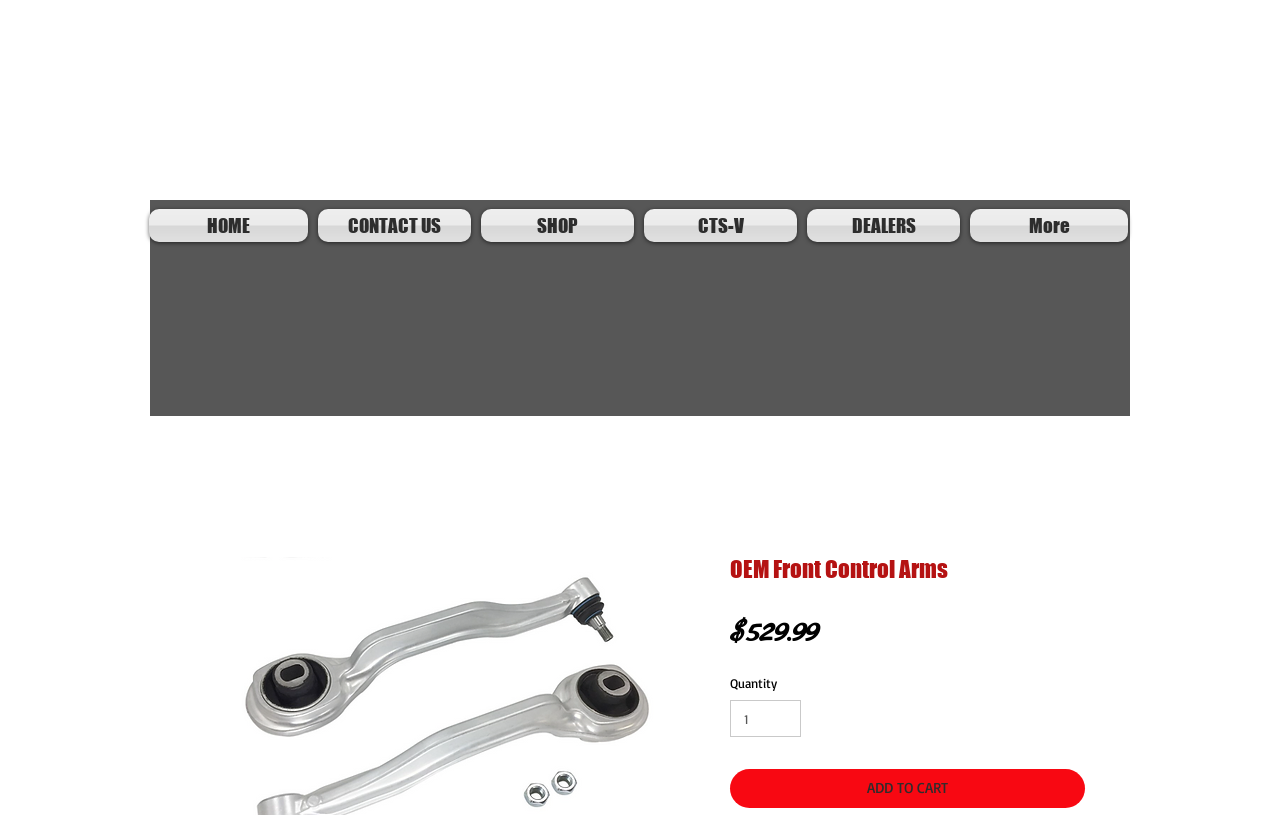Locate the bounding box coordinates of the element I should click to achieve the following instruction: "change quantity".

[0.57, 0.859, 0.626, 0.905]